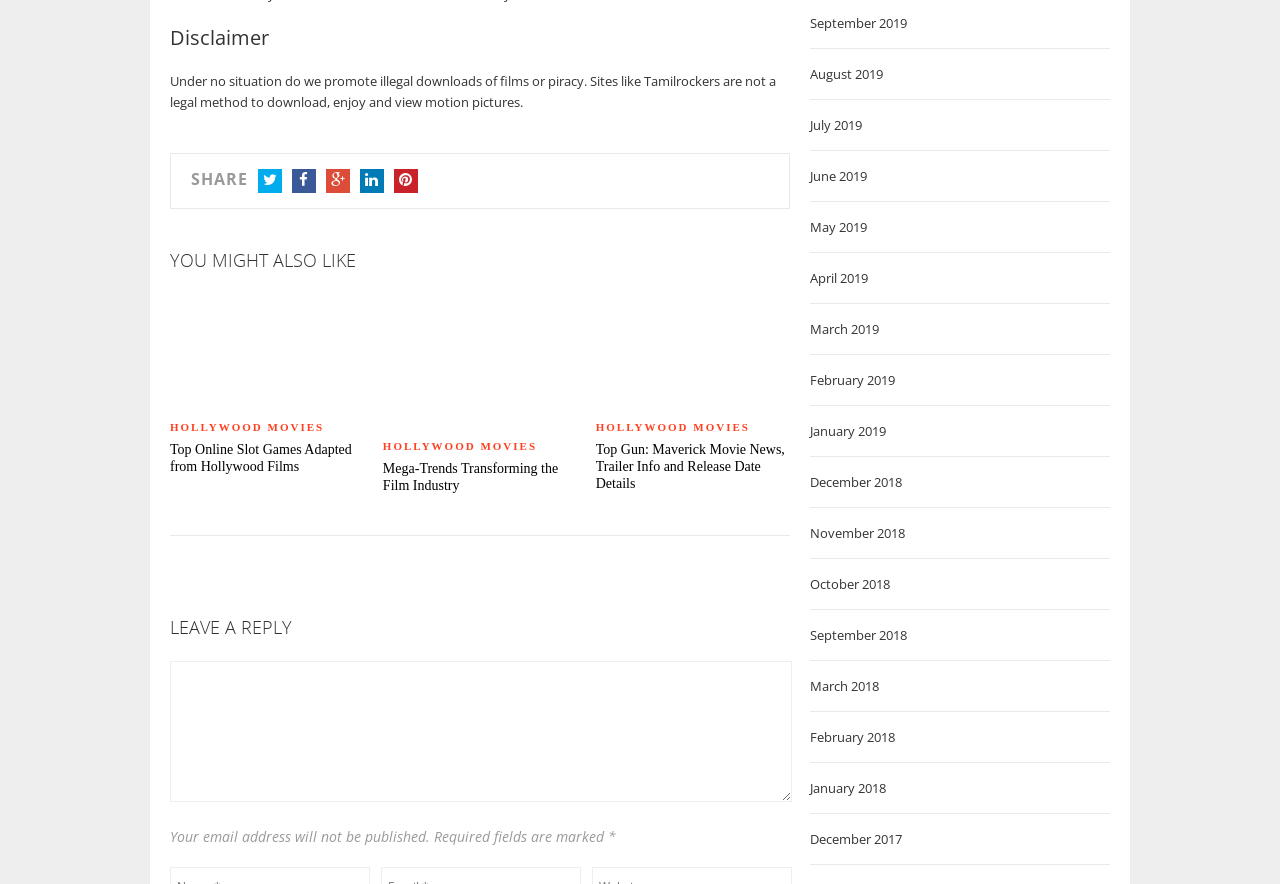Find the bounding box coordinates for the UI element whose description is: "Hollywood Movies". The coordinates should be four float numbers between 0 and 1, in the format [left, top, right, bottom].

[0.133, 0.472, 0.285, 0.494]